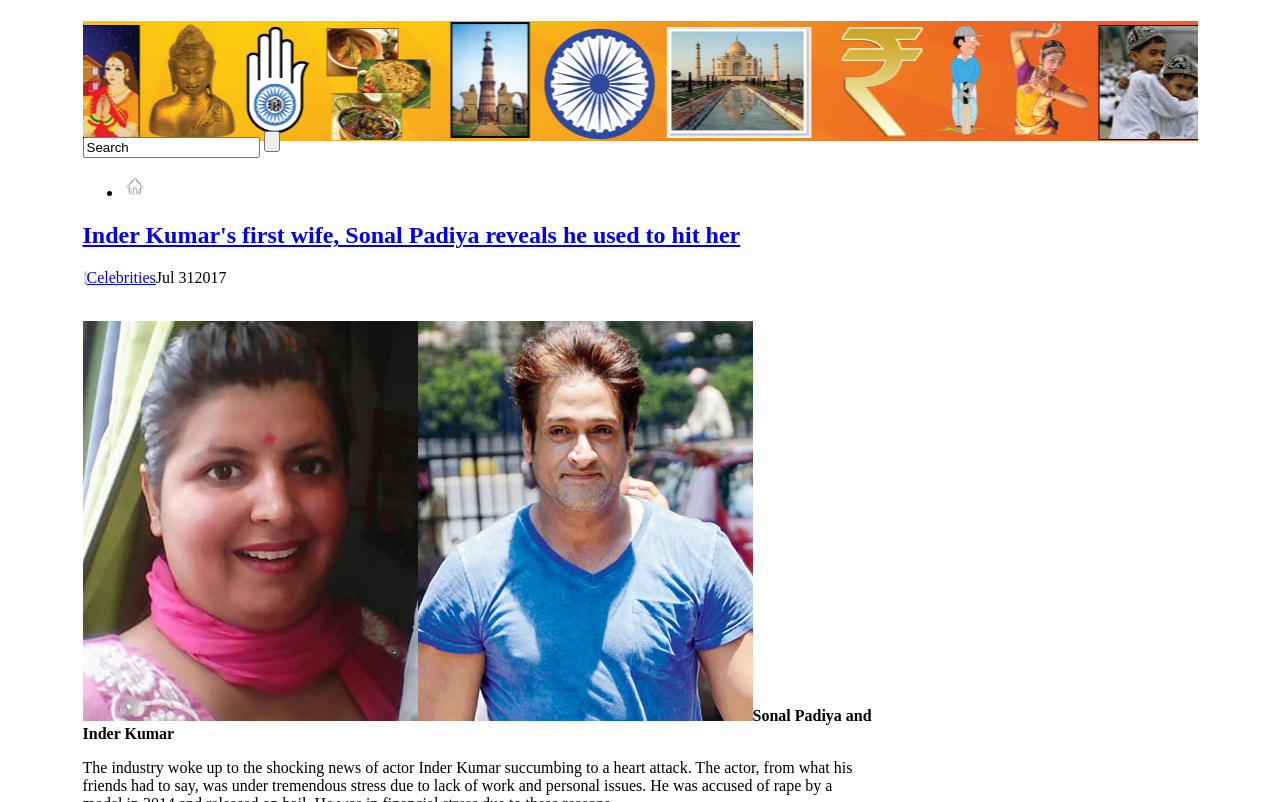Based on the visual content of the image, answer the question thoroughly: What is the purpose of the search box?

The search box is located at the top of the page, and it is likely used to search for content within the website, such as articles or news related to celebrities.